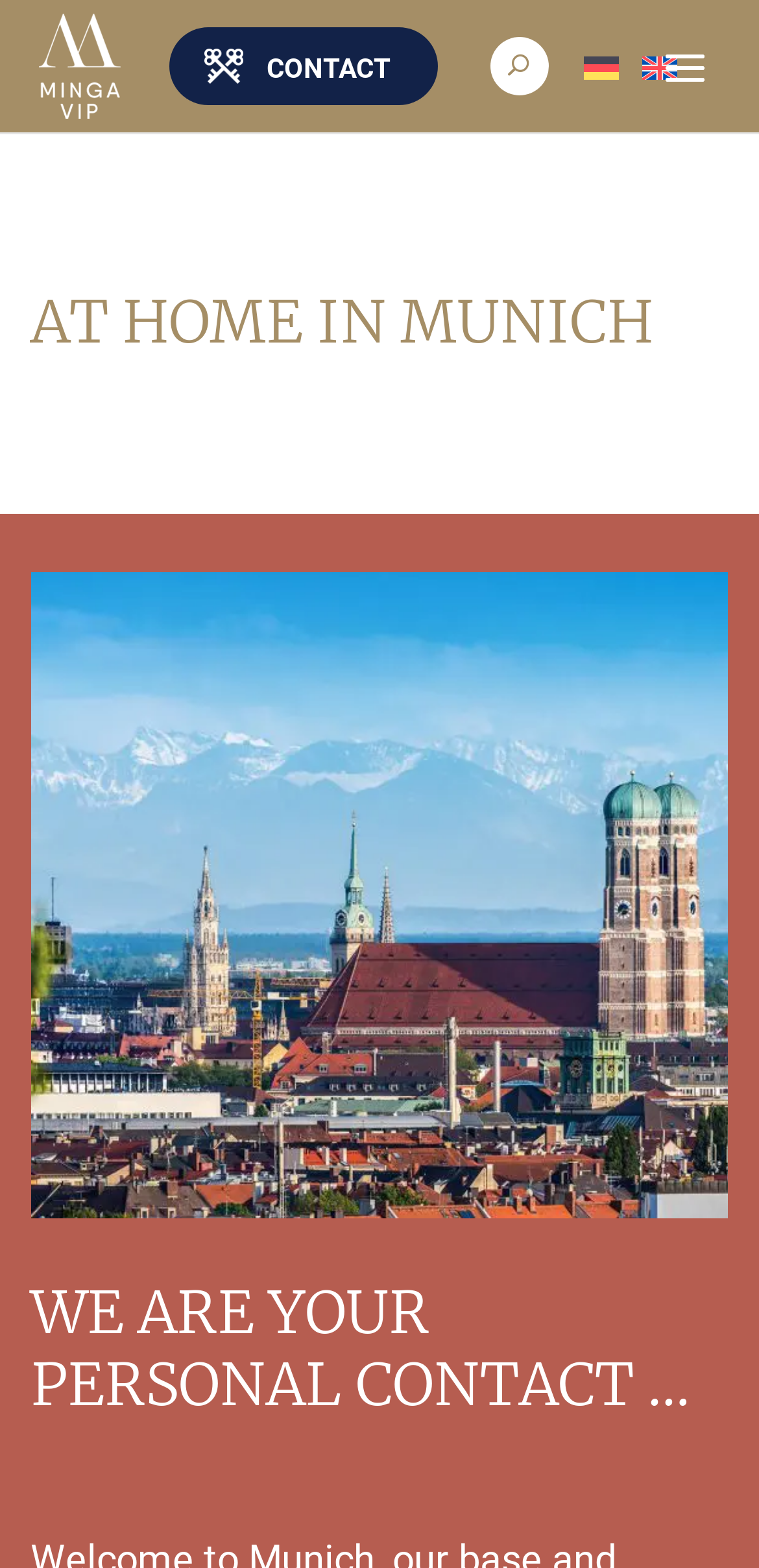Respond with a single word or phrase to the following question: What is the language of the webpage?

German and English